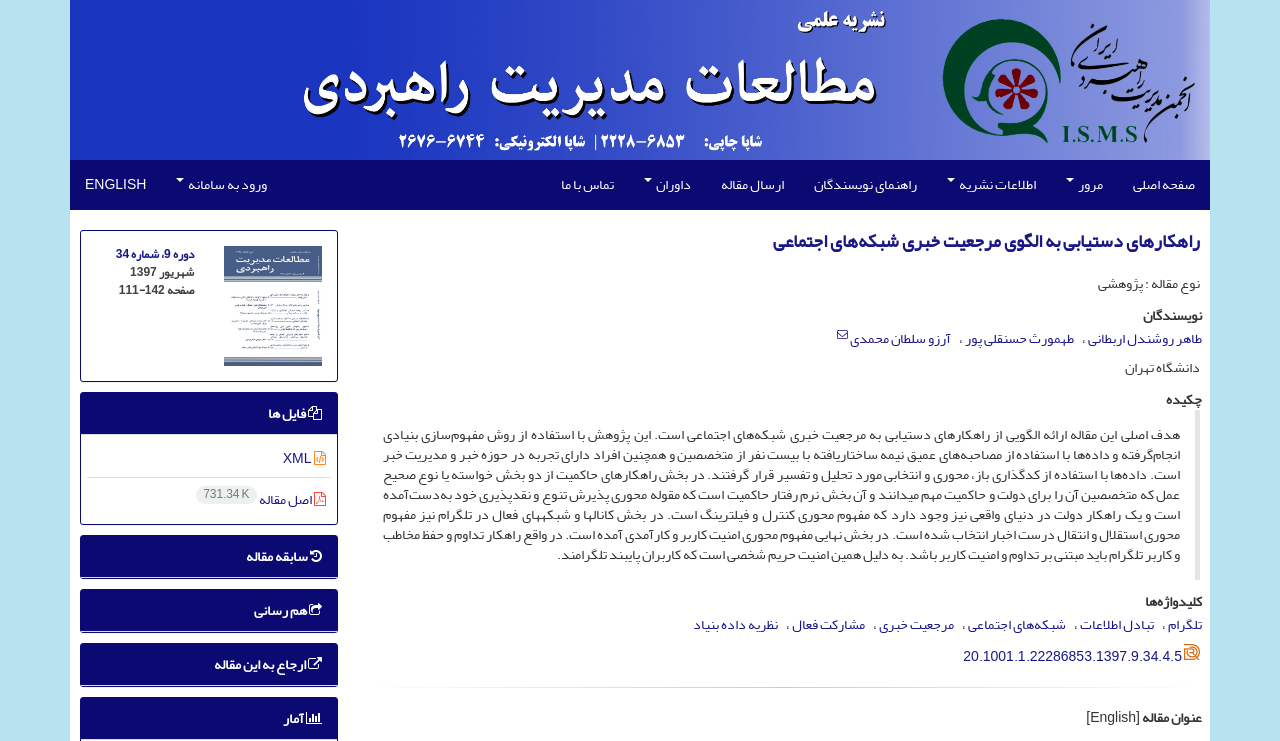Please determine the bounding box coordinates of the element to click in order to execute the following instruction: "View the article information". The coordinates should be four float numbers between 0 and 1, specified as [left, top, right, bottom].

[0.287, 0.311, 0.938, 0.343]